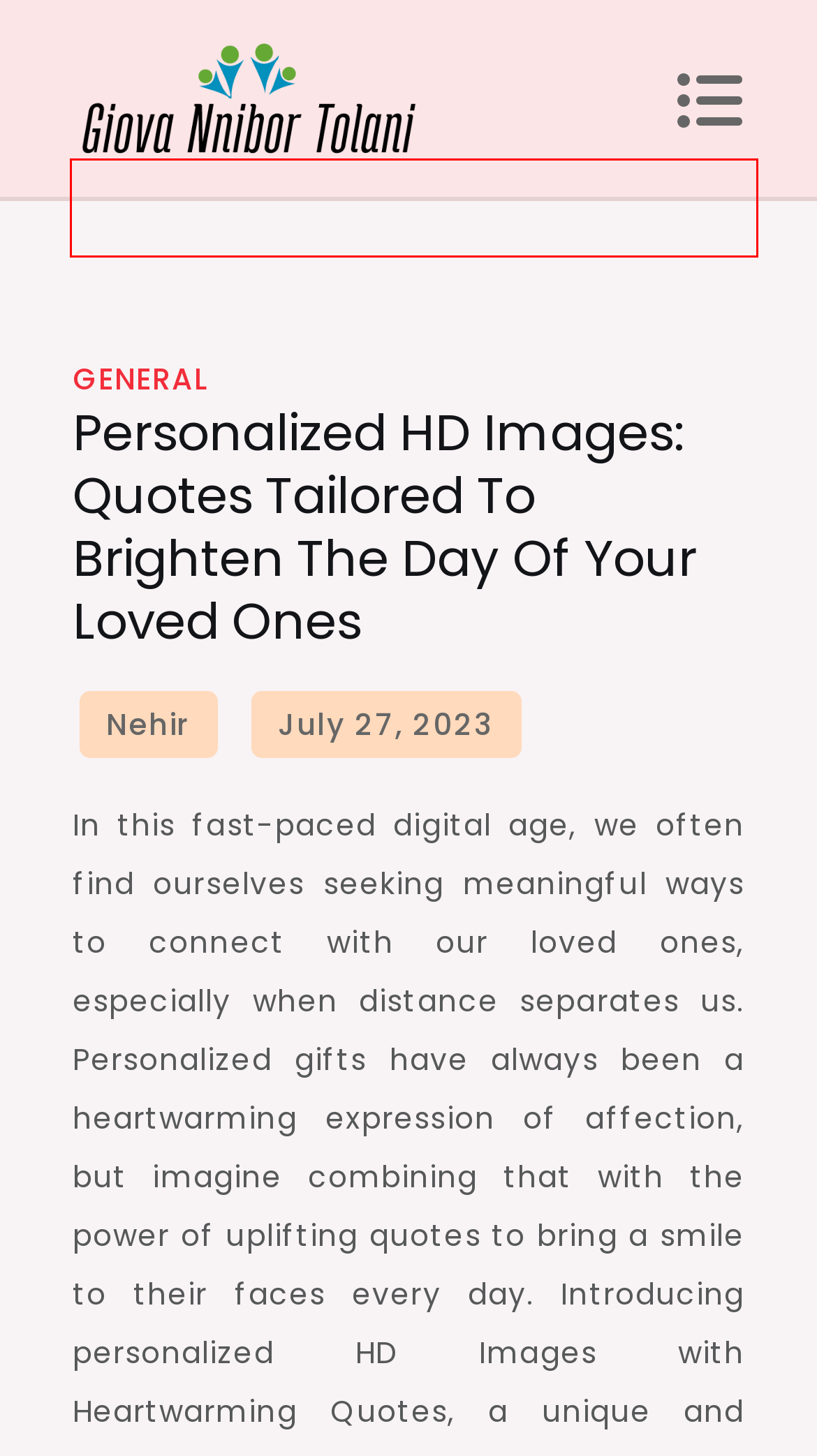You are presented with a screenshot of a webpage containing a red bounding box around an element. Determine which webpage description best describes the new webpage after clicking on the highlighted element. Here are the candidates:
A. May 2024 – General Information
B. General Information
C. Pawn to Purchase with Navigating the Pawn Shop Process – General Information
D. June 10, 2024 – General Information
E. February 2024 – General Information
F. General – General Information
G. Web Design – General Information
H. Nehir – General Information

B